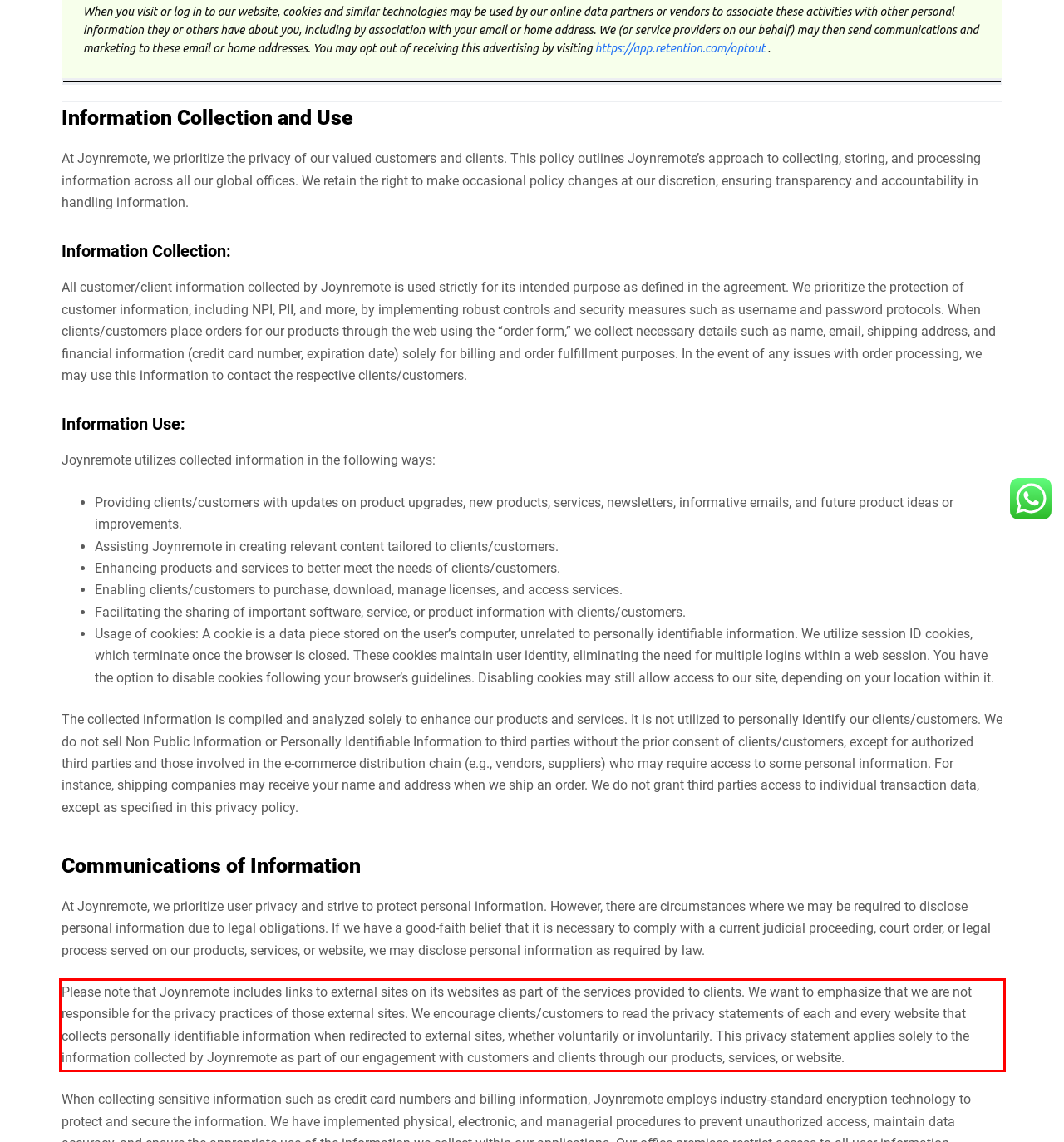You have a screenshot of a webpage with a UI element highlighted by a red bounding box. Use OCR to obtain the text within this highlighted area.

Please note that Joynremote includes links to external sites on its websites as part of the services provided to clients. We want to emphasize that we are not responsible for the privacy practices of those external sites. We encourage clients/customers to read the privacy statements of each and every website that collects personally identifiable information when redirected to external sites, whether voluntarily or involuntarily. This privacy statement applies solely to the information collected by Joynremote as part of our engagement with customers and clients through our products, services, or website.